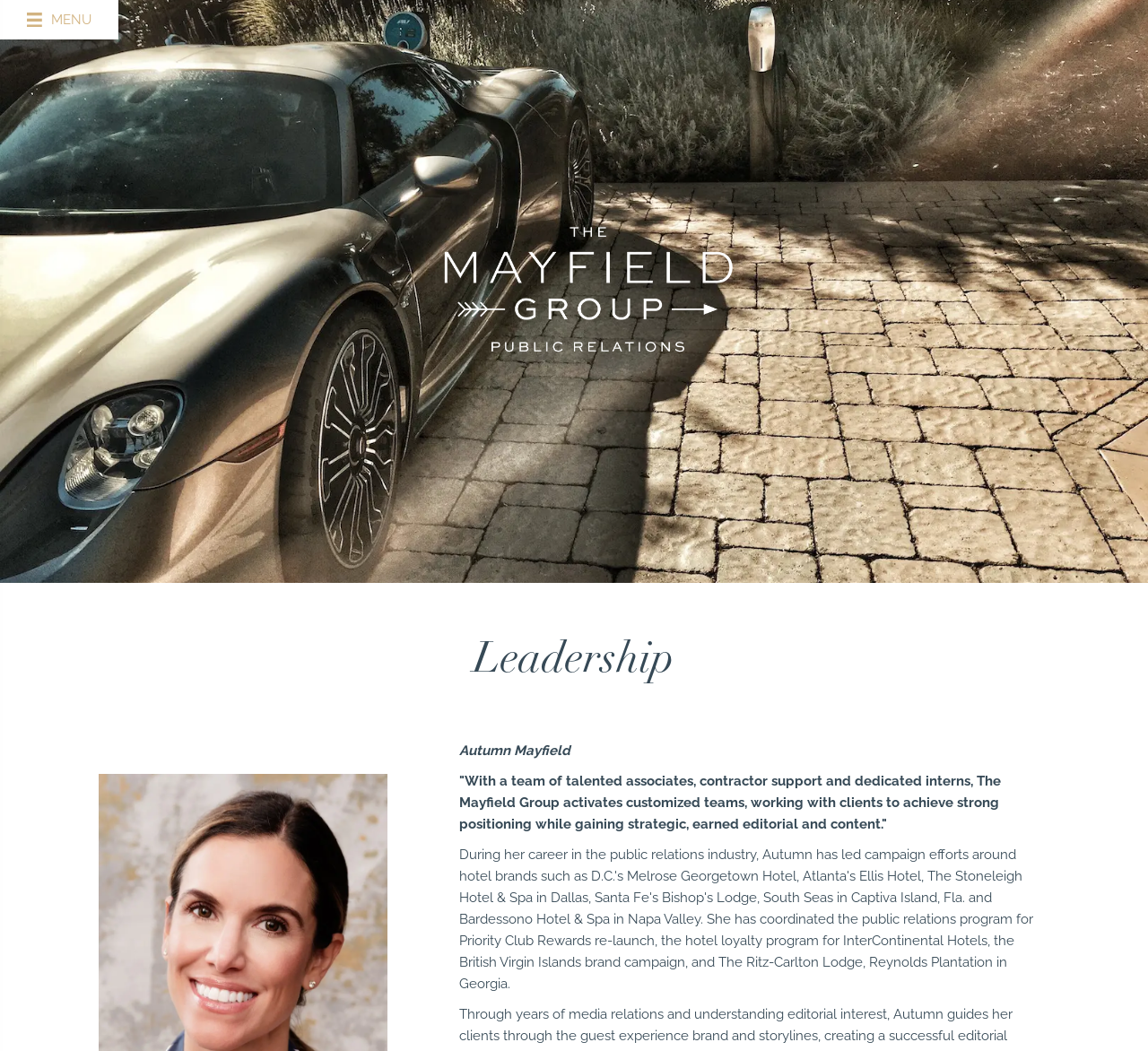Please find the bounding box coordinates in the format (top-left x, top-left y, bottom-right x, bottom-right y) for the given element description. Ensure the coordinates are floating point numbers between 0 and 1. Description: MENU

[0.0, 0.0, 0.103, 0.038]